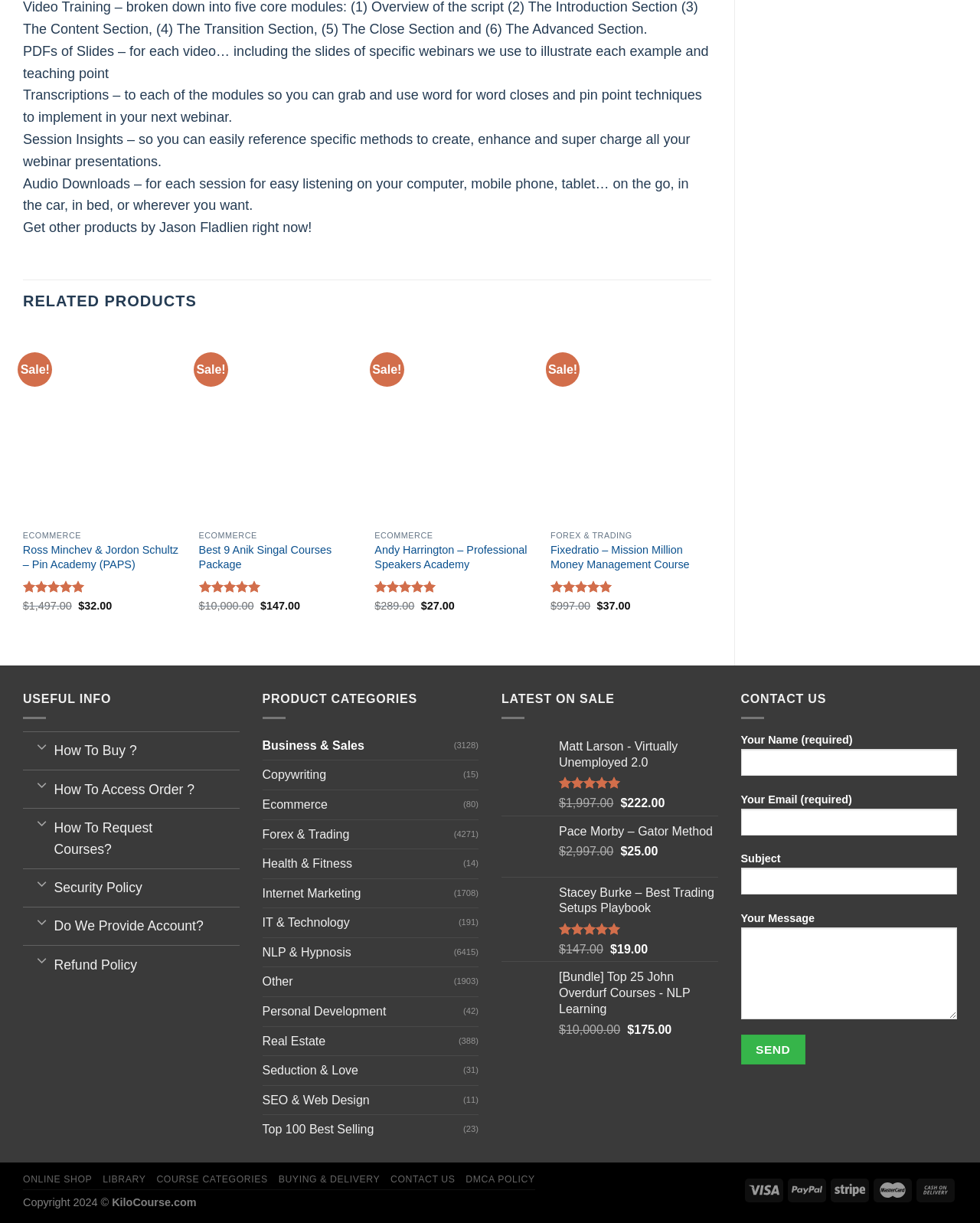Bounding box coordinates should be in the format (top-left x, top-left y, bottom-right x, bottom-right y) and all values should be floating point numbers between 0 and 1. Determine the bounding box coordinate for the UI element described as: How To Access Order ?

[0.023, 0.629, 0.244, 0.661]